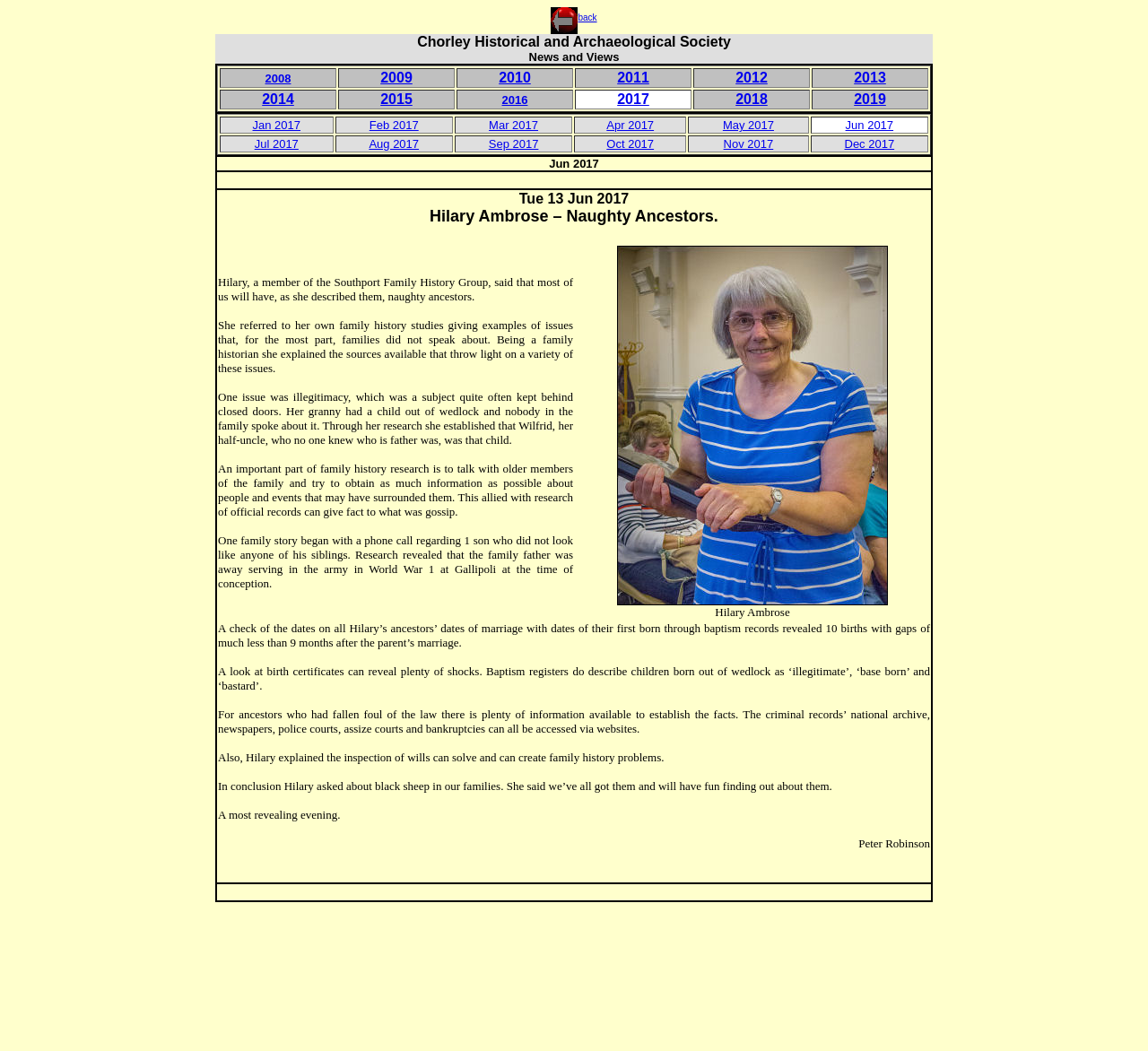Please determine the bounding box coordinates of the element's region to click in order to carry out the following instruction: "click on 2008". The coordinates should be four float numbers between 0 and 1, i.e., [left, top, right, bottom].

[0.231, 0.068, 0.253, 0.081]